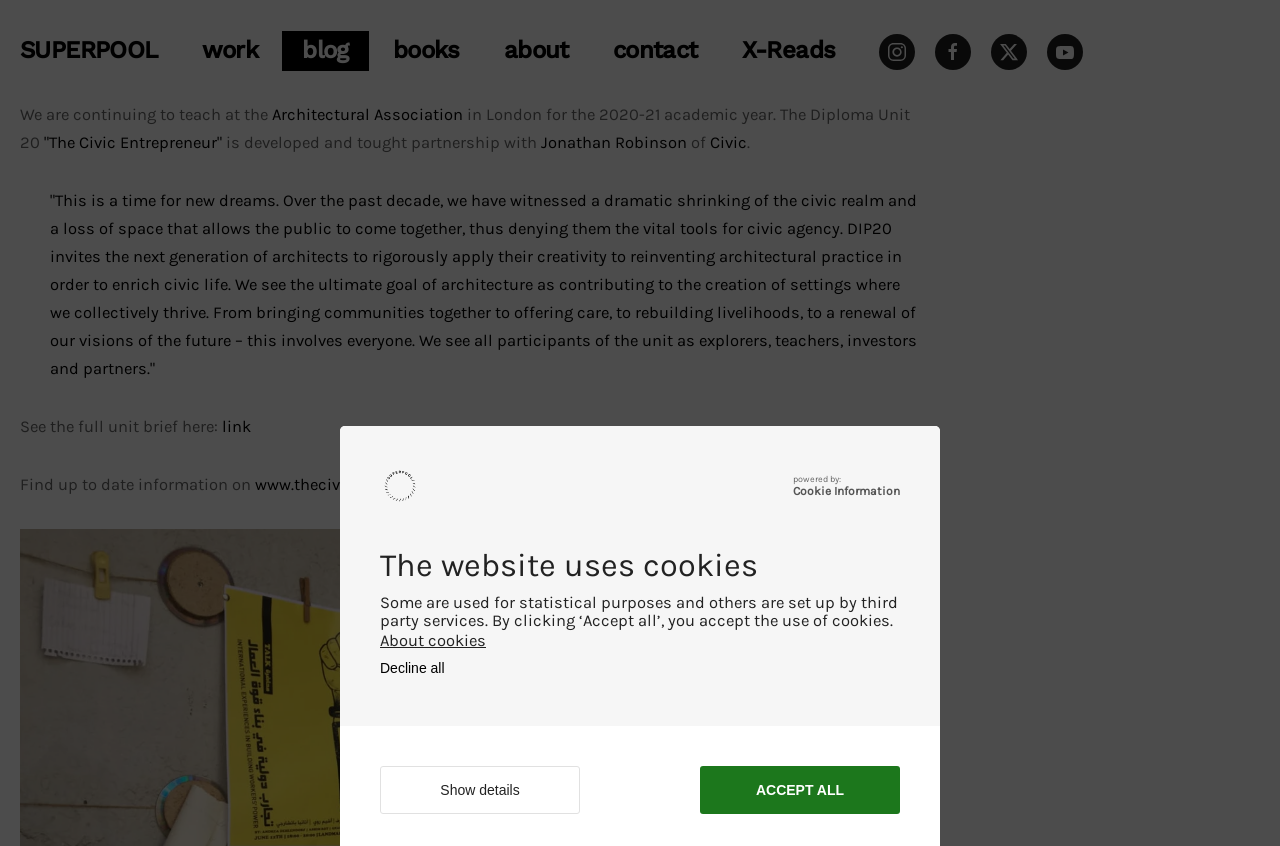Determine the bounding box coordinates for the UI element with the following description: "title="We Really Dig Romance Novels"". The coordinates should be four float numbers between 0 and 1, represented as [left, top, right, bottom].

None